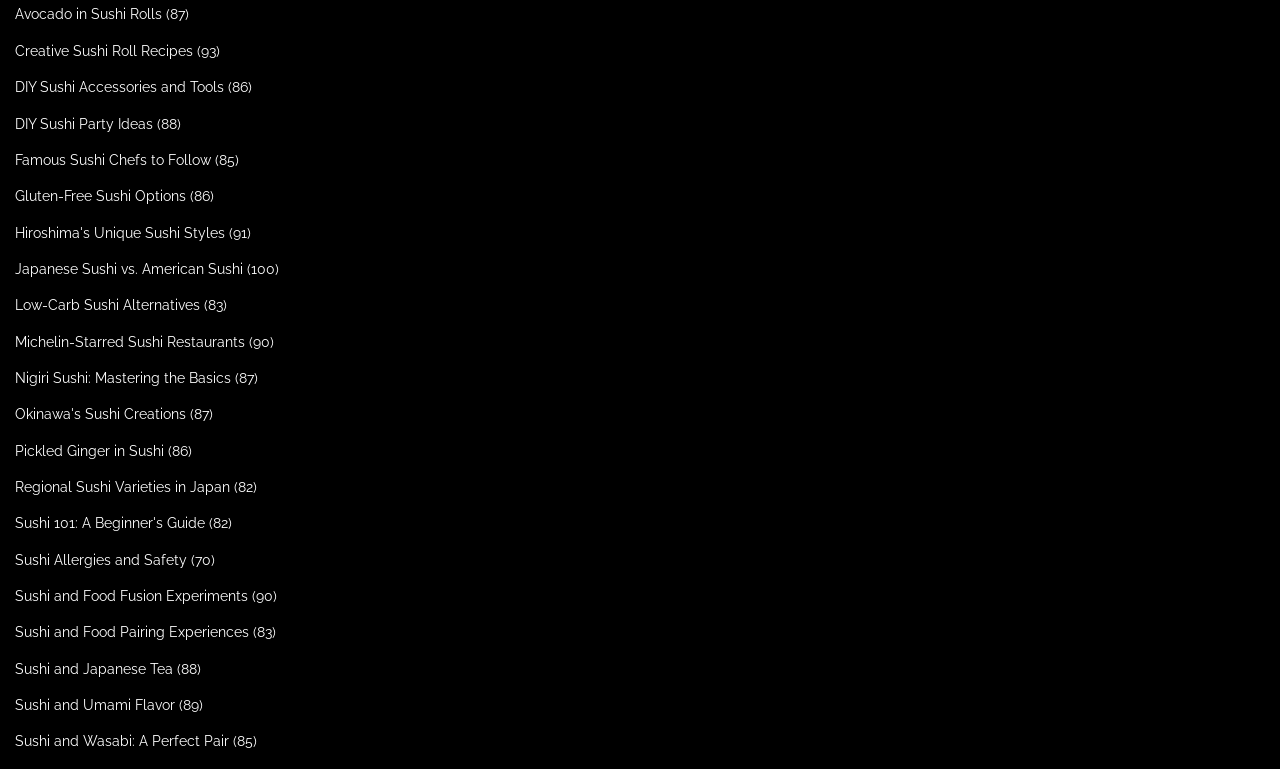Please identify the bounding box coordinates of the clickable area that will allow you to execute the instruction: "Click on Avocado in Sushi Rolls".

[0.012, 0.008, 0.127, 0.029]